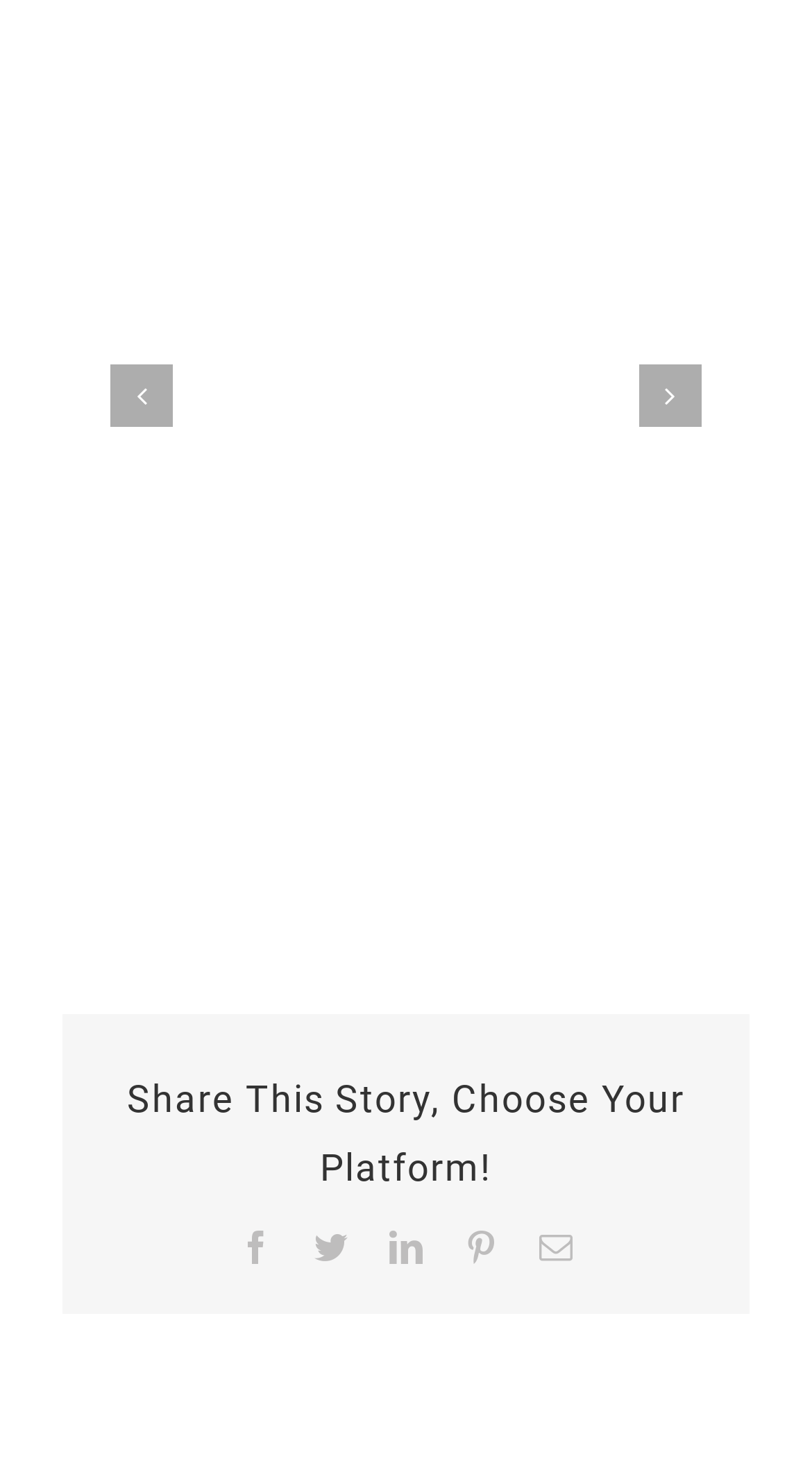Could you locate the bounding box coordinates for the section that should be clicked to accomplish this task: "Share on Twitter".

[0.387, 0.844, 0.428, 0.867]